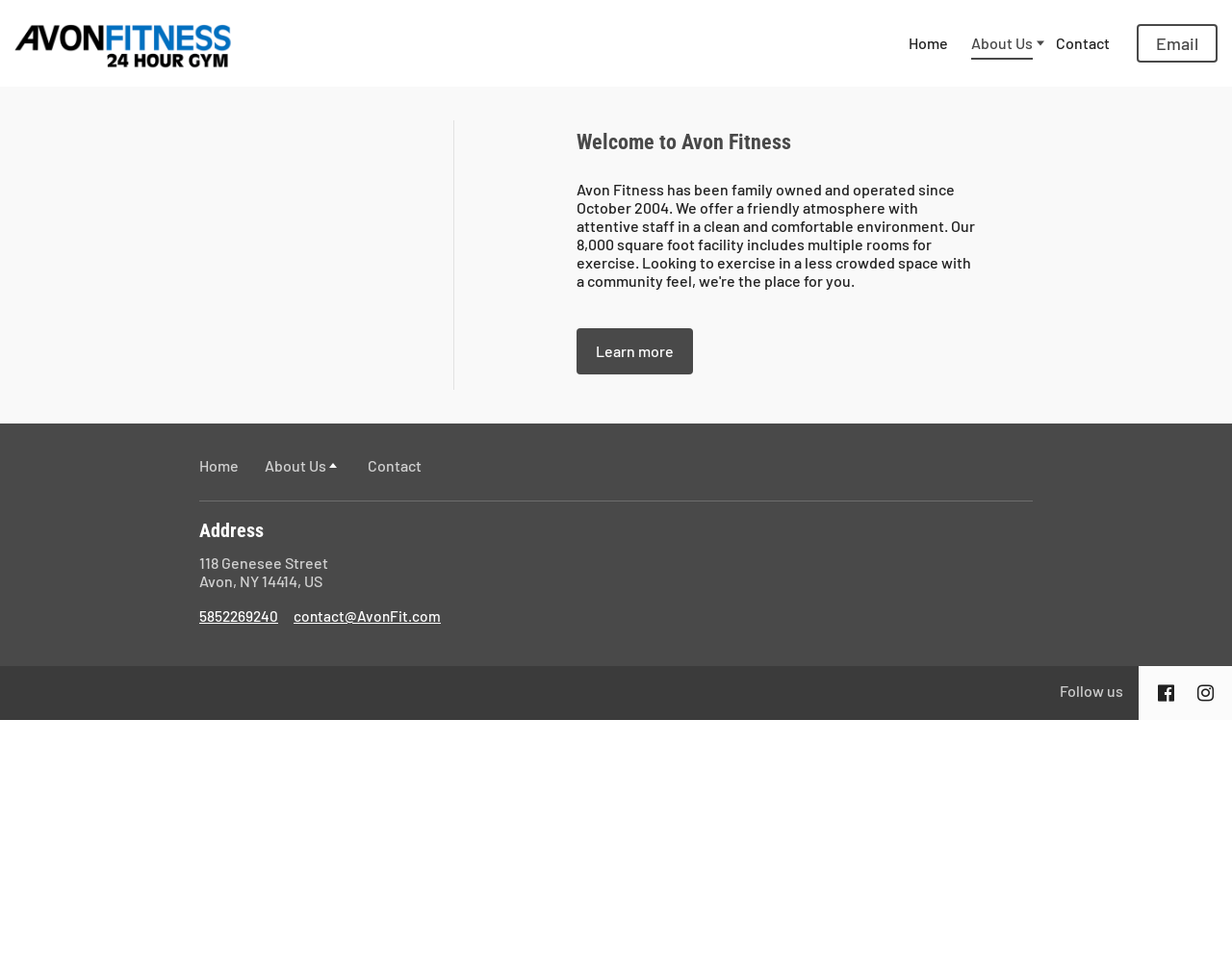Please identify the bounding box coordinates of the clickable area that will fulfill the following instruction: "Click the Home link". The coordinates should be in the format of four float numbers between 0 and 1, i.e., [left, top, right, bottom].

[0.738, 0.035, 0.77, 0.053]